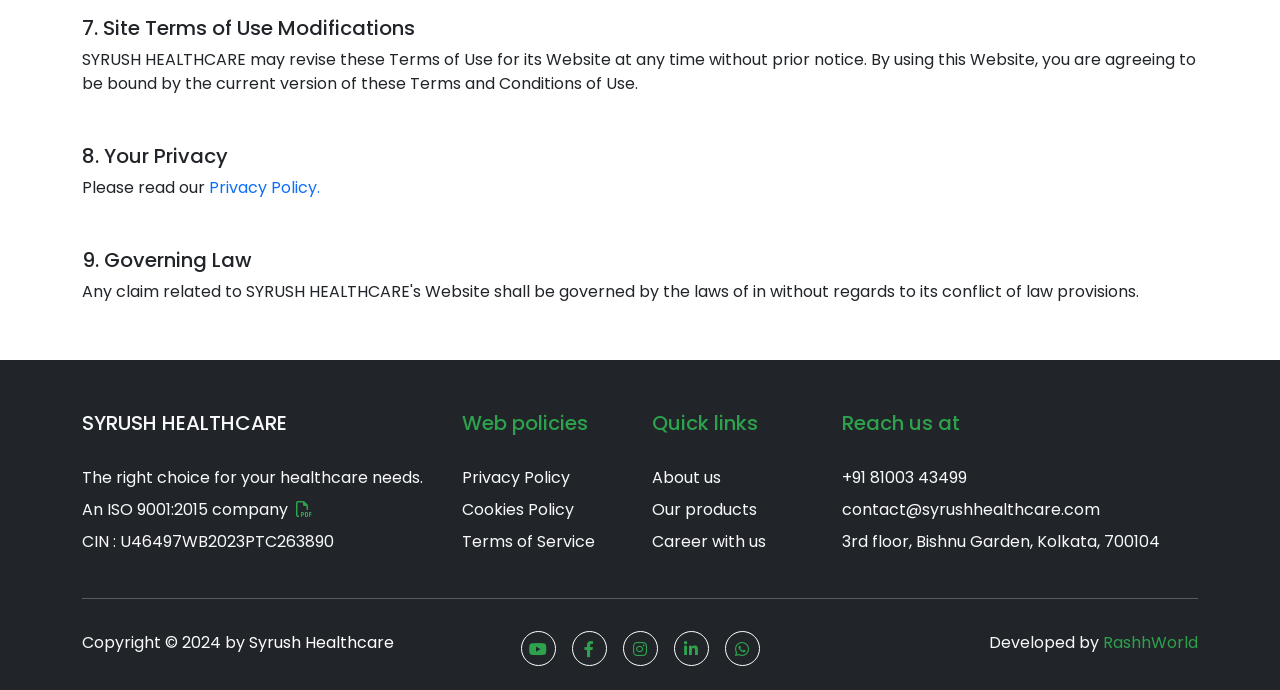Please use the details from the image to answer the following question comprehensively:
What is the phone number of the company?

The phone number of the company can be found in the contentinfo section of the webpage, where it is mentioned as a link element with the text '+91 81003 43499'.